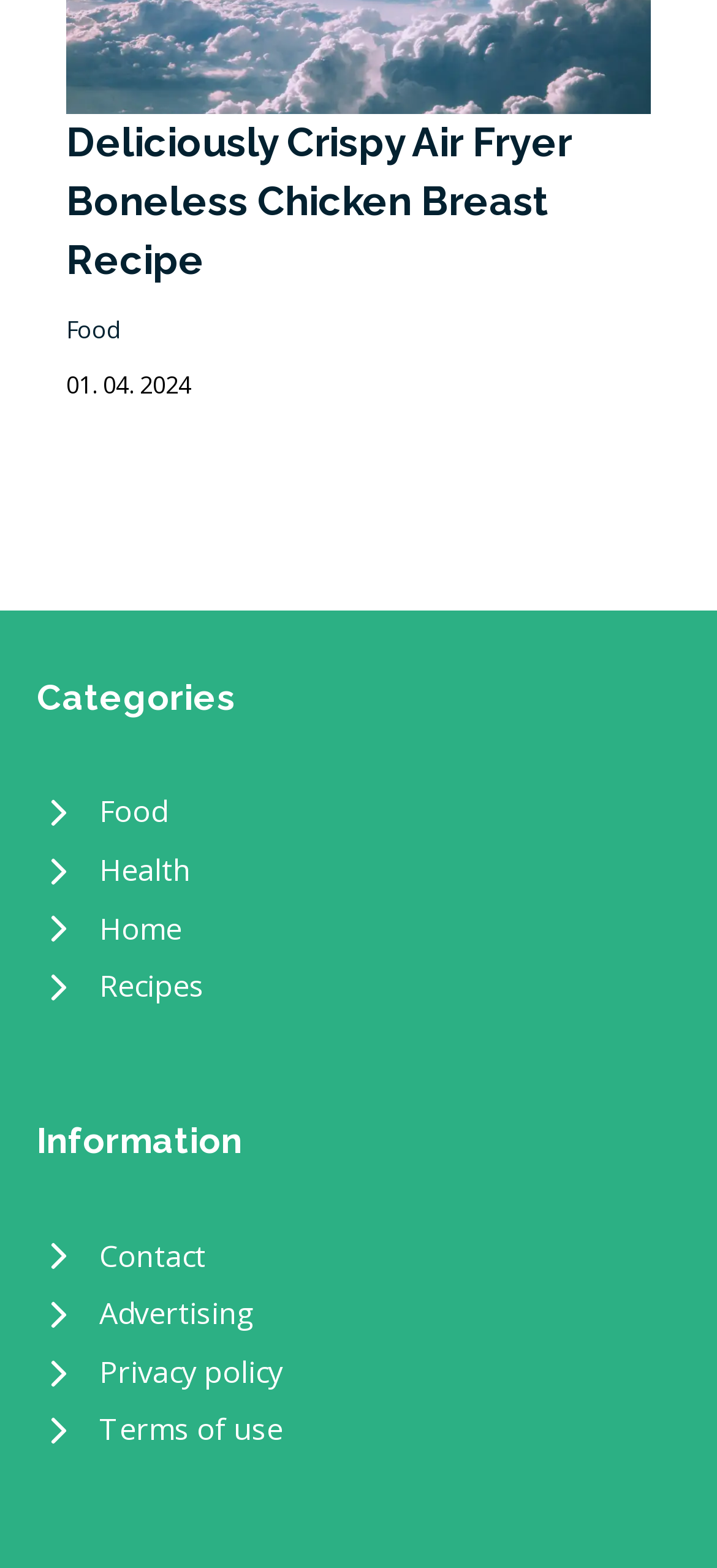Reply to the question with a single word or phrase:
What is the purpose of the images?

Icons